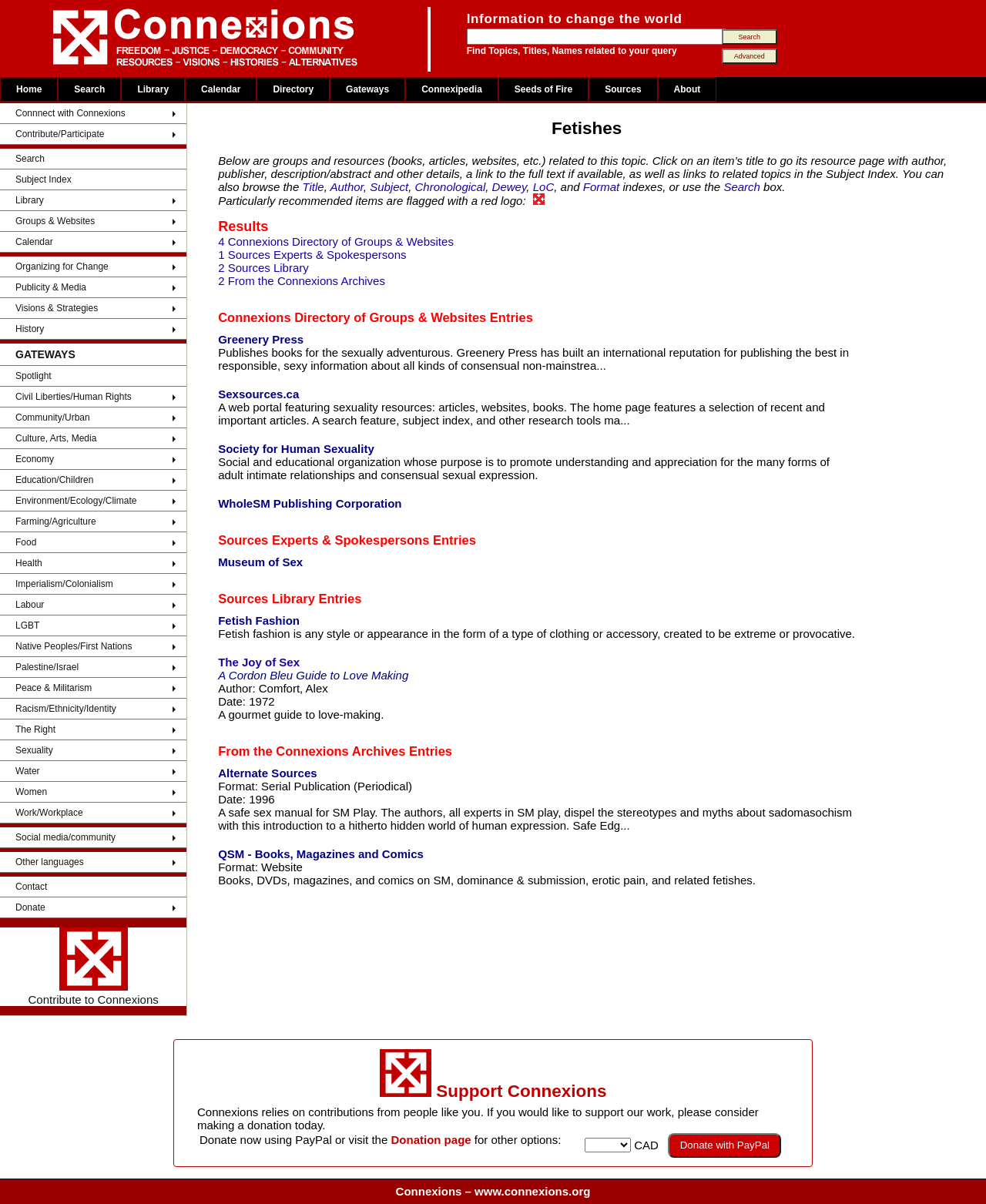Please identify the bounding box coordinates of the region to click in order to complete the task: "Visit the Connexipedia". The coordinates must be four float numbers between 0 and 1, specified as [left, top, right, bottom].

[0.411, 0.084, 0.505, 0.093]